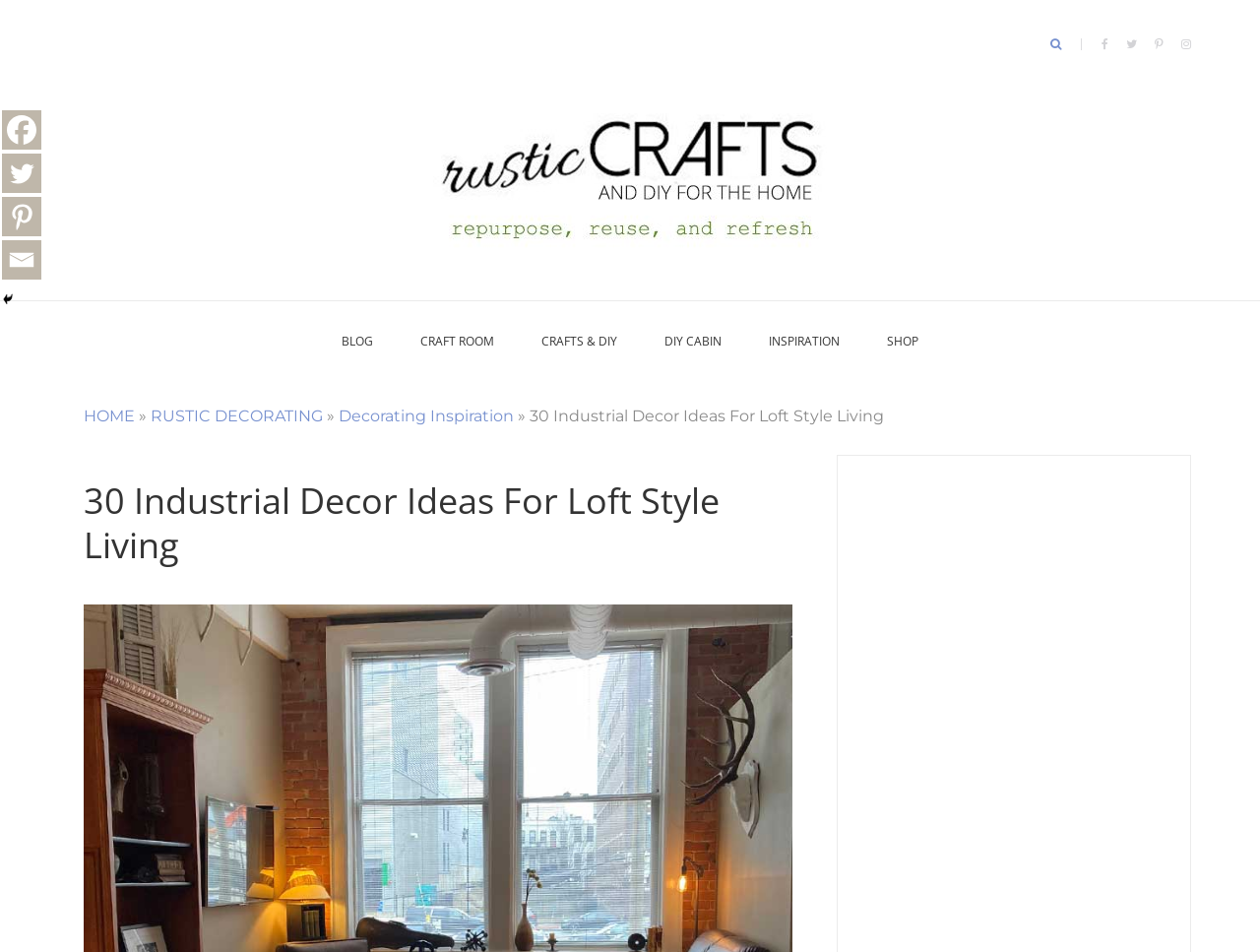Please provide a brief answer to the following inquiry using a single word or phrase:
How many social media links are present?

4